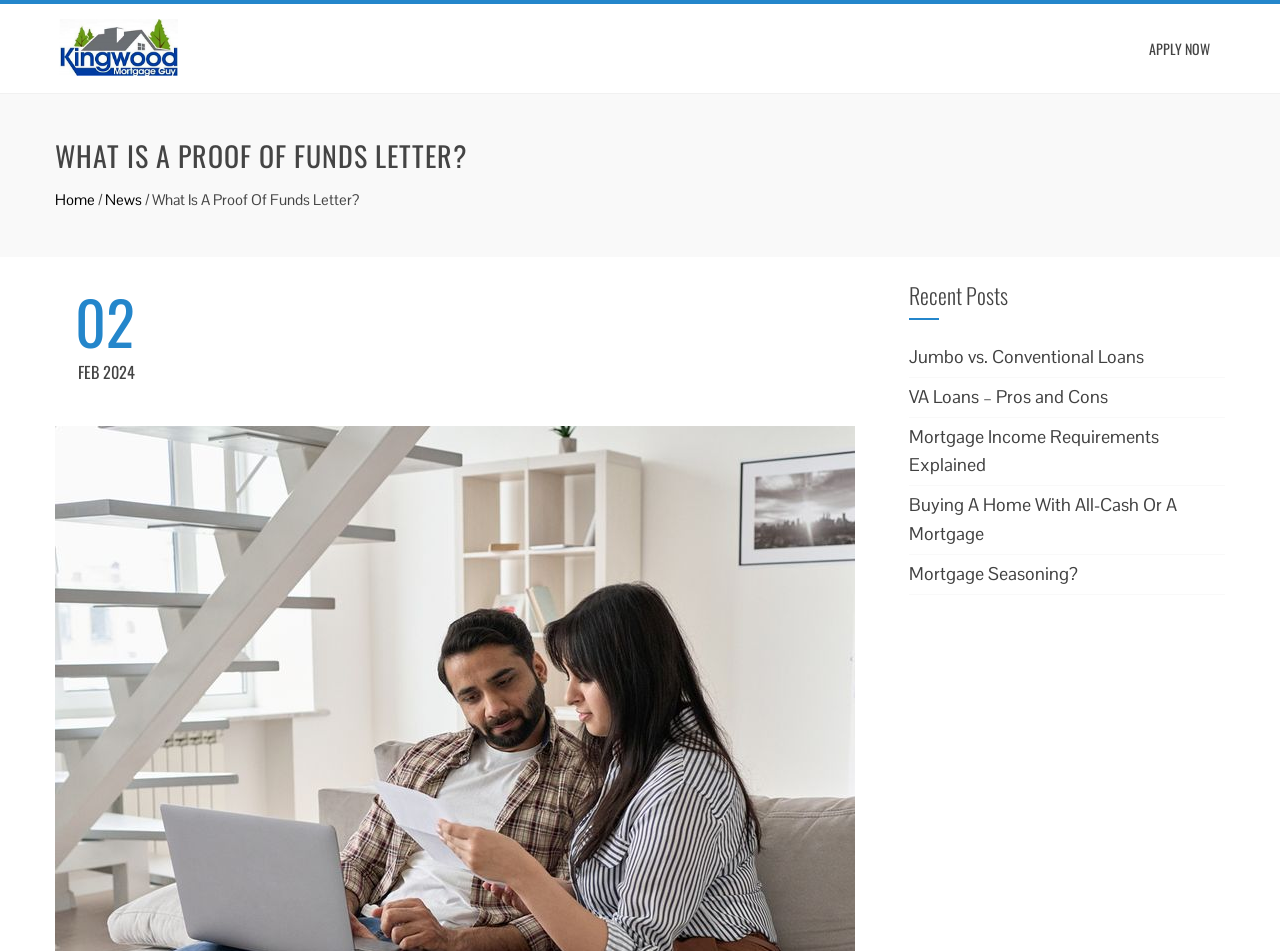Use a single word or phrase to answer the question:
What is the purpose of the 'APPLY NOW' button?

To apply for a mortgage